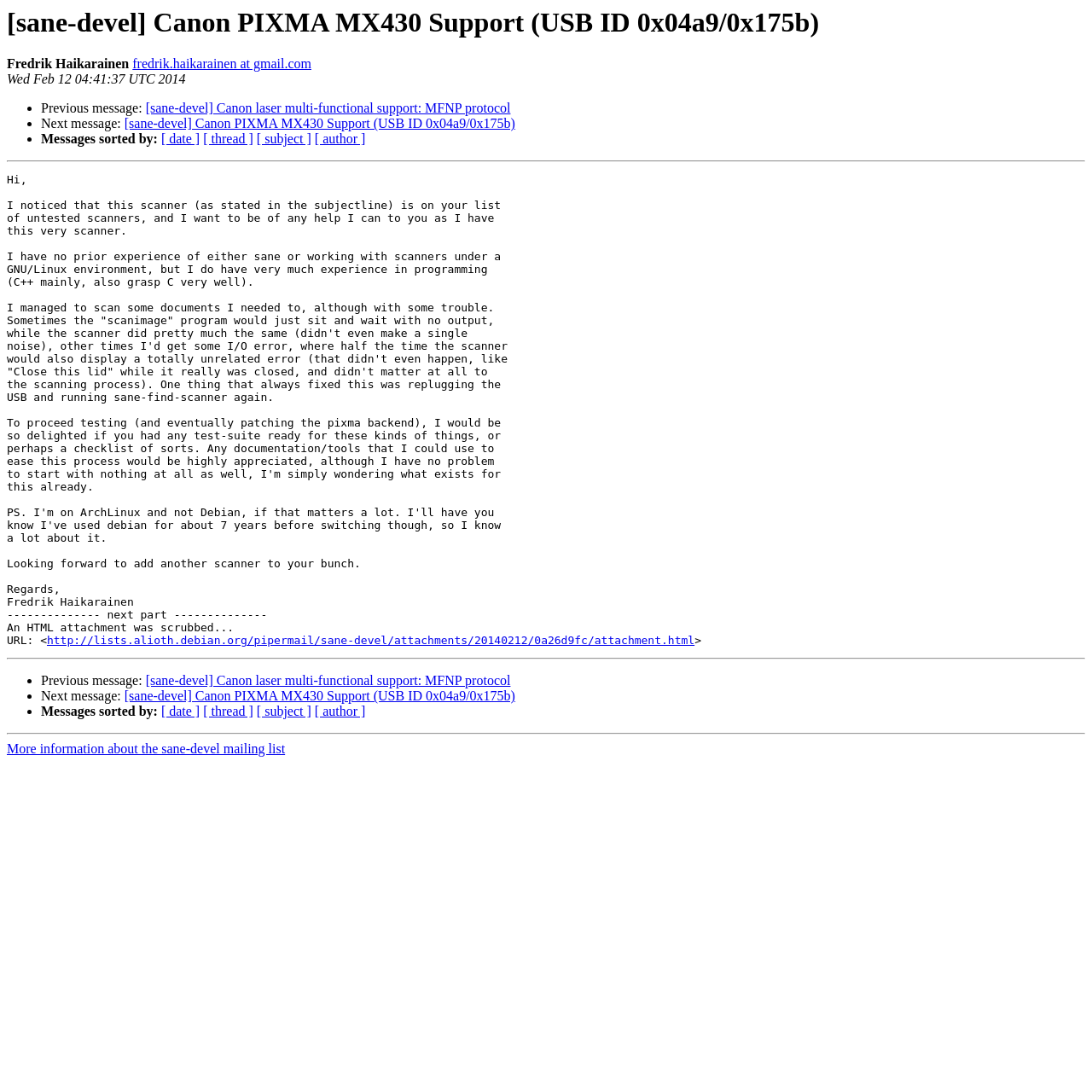Use a single word or phrase to respond to the question:
What is the name of the person who sent the email?

Fredrik Haikarainen